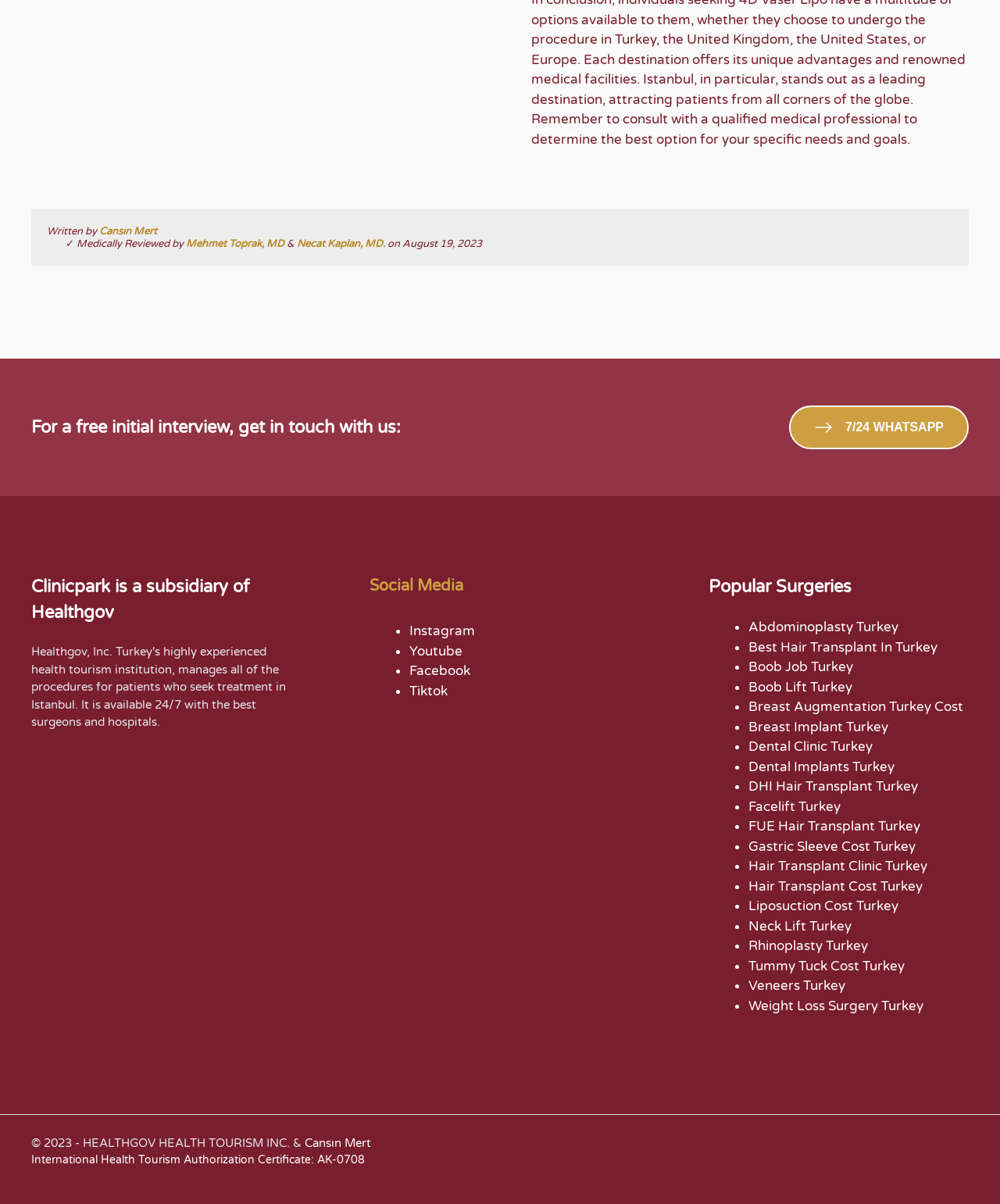Determine the bounding box coordinates of the clickable element to achieve the following action: 'View our Facebook page'. Provide the coordinates as four float values between 0 and 1, formatted as [left, top, right, bottom].

[0.41, 0.55, 0.471, 0.564]